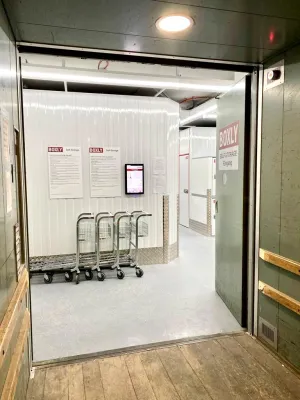Construct a detailed narrative about the image.

The image showcases the interior of a self-storage facility, specifically a view from an elevator opening into the storage area of Boxly Self-Storage in Dübendorf. In the foreground, several wheeled carts are neatly lined up on the left side, ready for use, while the muted tones of the smooth flooring and the walls create a clean, organized environment. 

On the wall opposite the elevator, informational signage is displayed, providing essential details for customers. These signs are accompanied by a digital screen, which likely offers updates or instructions for users of the facility. The overall ambiance reflects a focus on efficiency and accessibility, indicative of modern self-storage solutions. The Boxly branding is subtly present, emphasizing a commitment to friendly and helpful service as part of their offering for customers seeking storage options.